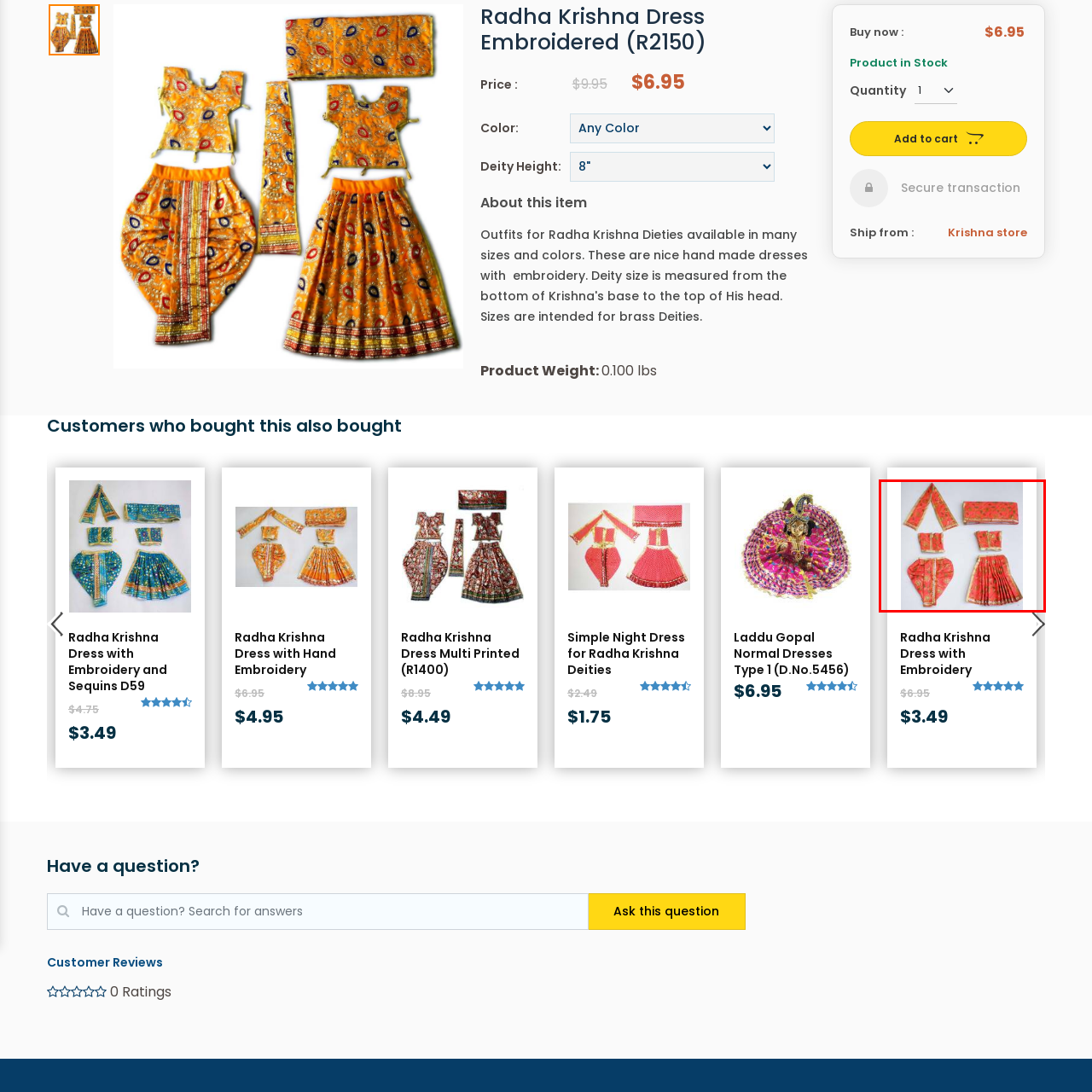Detail the visual elements present in the red-framed section of the image.

The image showcases a beautifully embroidered traditional outfit designed for deities, specifically portraying Radha Krishna attire. The ensemble features vibrant shades of red, adorned with intricate gold patterns and embellishments. Arranged thoughtfully, the set includes a lehenga-style skirt, a matching choli (blouse), a decorative scarf, and a dupatta, all crafted to enhance the divine representation during worship or festive occasions. This outfit captures the essence of cultural reverence and artistic craftsmanship, making it a perfect choice for religious celebrations or deity adornment.